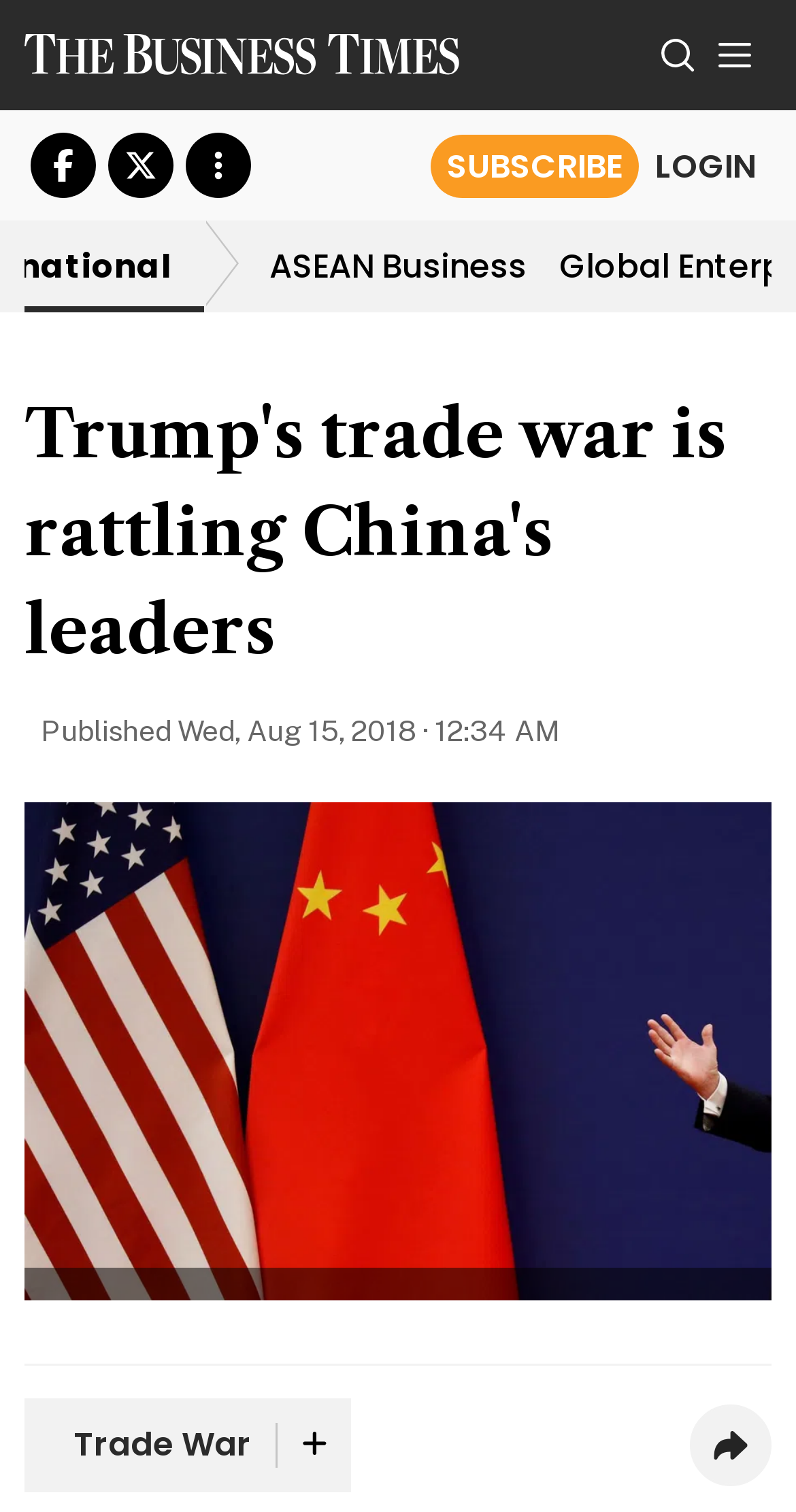Pinpoint the bounding box coordinates of the element you need to click to execute the following instruction: "Subscribe to the newsletter". The bounding box should be represented by four float numbers between 0 and 1, in the format [left, top, right, bottom].

[0.541, 0.088, 0.803, 0.13]